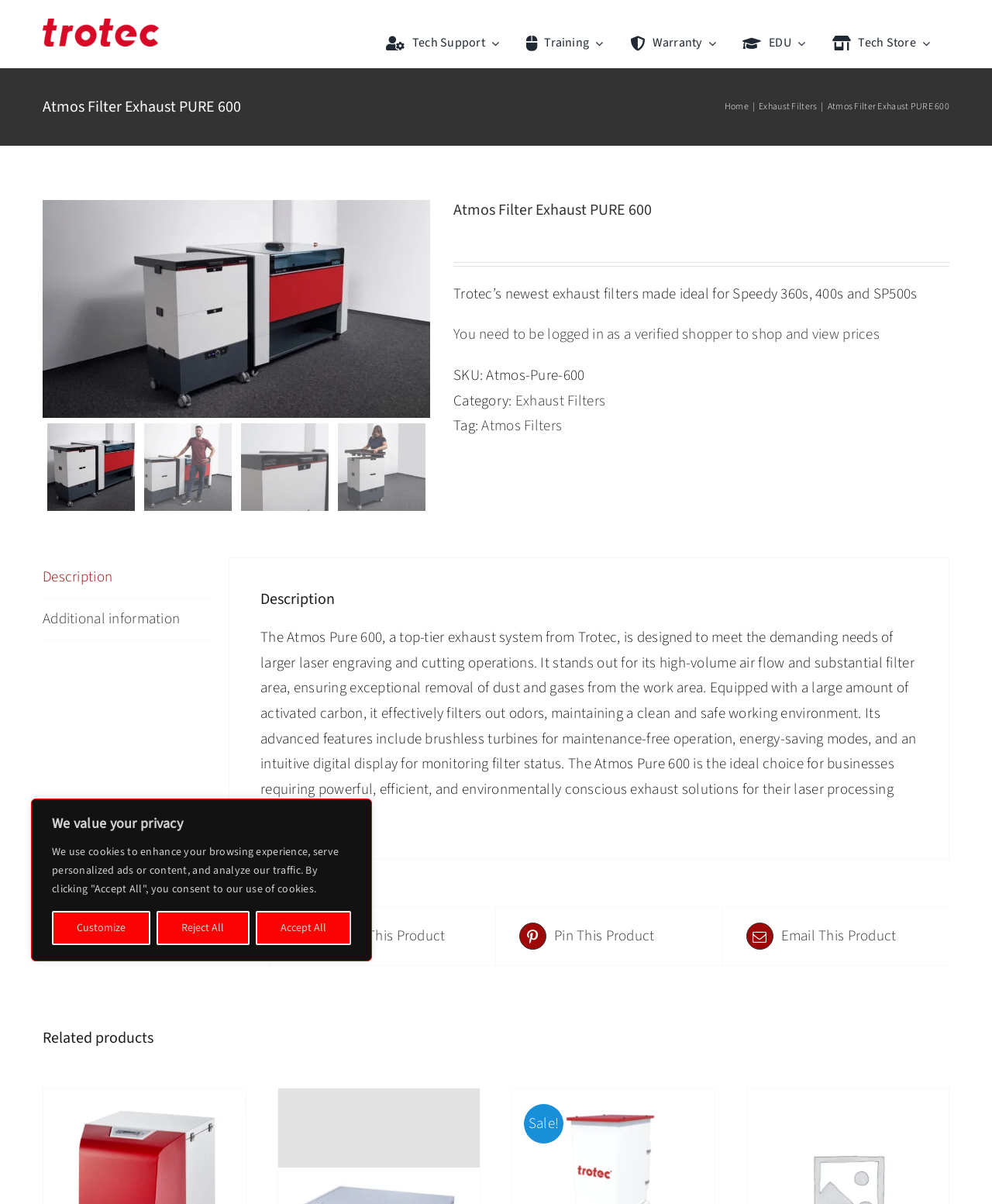Create a detailed description of the webpage's content and layout.

This webpage is about the Atmos Pure 600, a top-tier exhaust system from Trotec. At the top, there is a cookie consent banner with three buttons: Customize, Reject All, and Accept All. Below the banner, there is a small image and a navigation menu with five links: Tech Support, Training, Warranty, EDU, and Tech Store.

The page title bar is located below the navigation menu, featuring a heading that reads "Atmos Filter Exhaust PURE 600" and three links: Home, Exhaust Filters, and a link with the same text as the heading. There are also two links with images and a social media link section with four links: Facebook, Twitter, Pinterest, and Email.

The main content area is divided into sections. The first section has a heading that reads "Atmos Filter Exhaust PURE 600" and a paragraph of text describing the product. Below this section, there are several images and a link with a lock icon. There is also a section with product details, including the SKU, category, and tags.

A tab list is located below the product details section, with two tabs: Description and Additional information. The Description tab is selected by default and displays a detailed product description. The description text is divided into paragraphs and describes the features and benefits of the Atmos Pure 600.

At the bottom of the page, there are links to share the product on social media and an "Email This Product" link. A "Related products" section is located below, with a heading and a "Sale!" badge. Finally, there is a "Go to Top" link at the very bottom of the page.